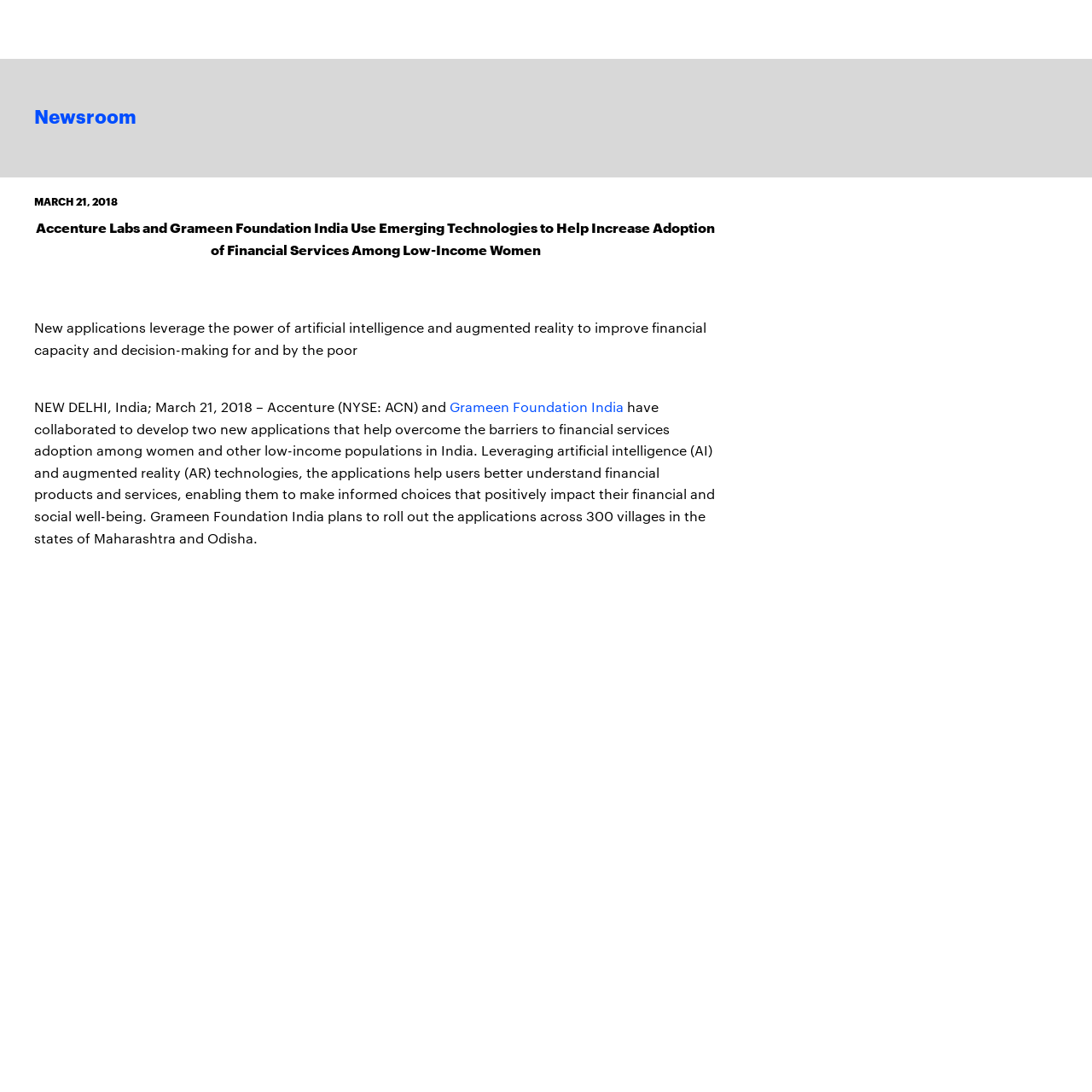Based on the element description: "Newsroom", identify the bounding box coordinates for this UI element. The coordinates must be four float numbers between 0 and 1, listed as [left, top, right, bottom].

[0.031, 0.093, 0.125, 0.117]